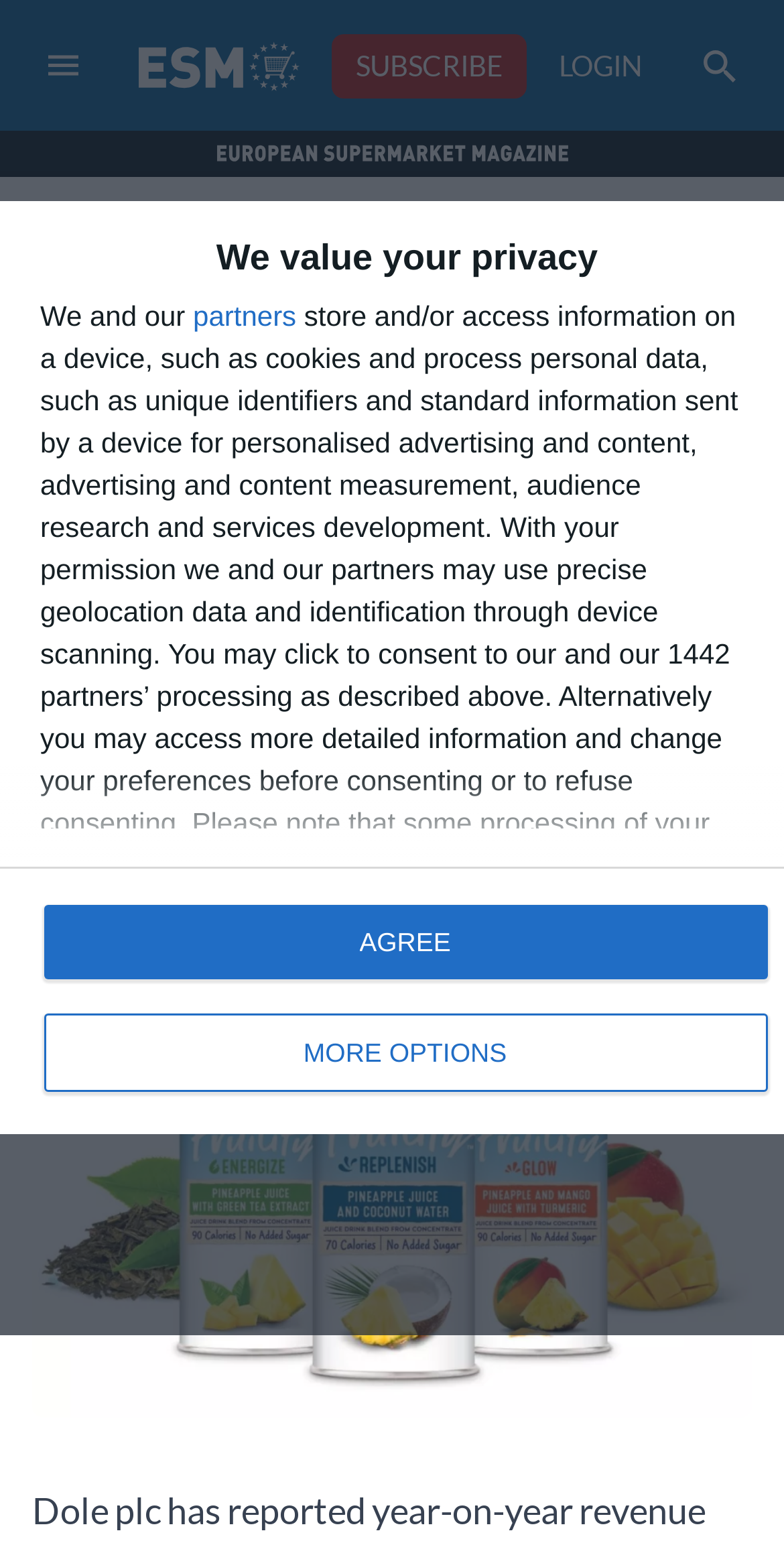Please specify the bounding box coordinates of the region to click in order to perform the following instruction: "Subscribe to the newsletter".

[0.423, 0.022, 0.672, 0.063]